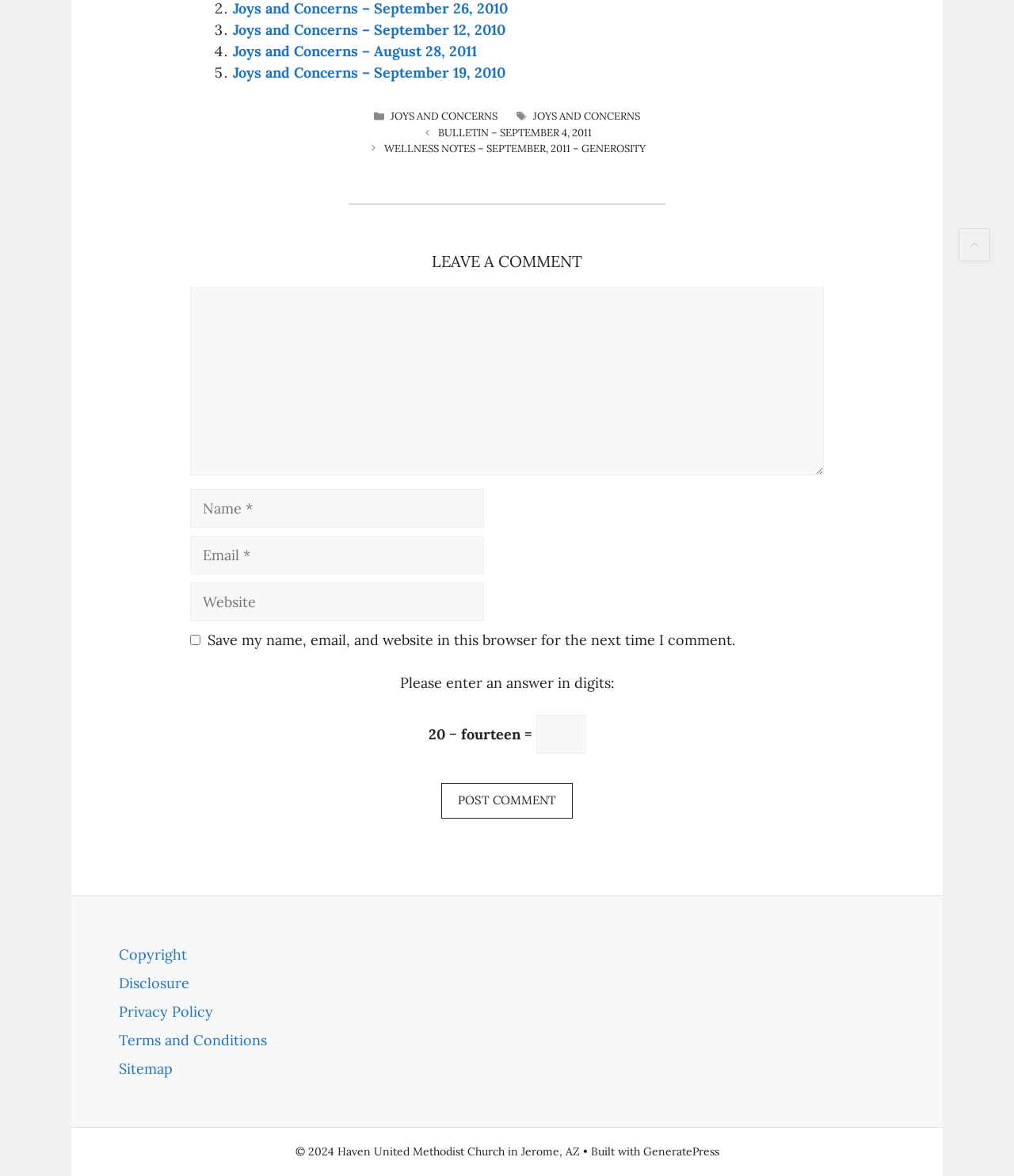Find the bounding box coordinates for the area that should be clicked to accomplish the instruction: "Leave a comment".

[0.188, 0.214, 0.812, 0.231]